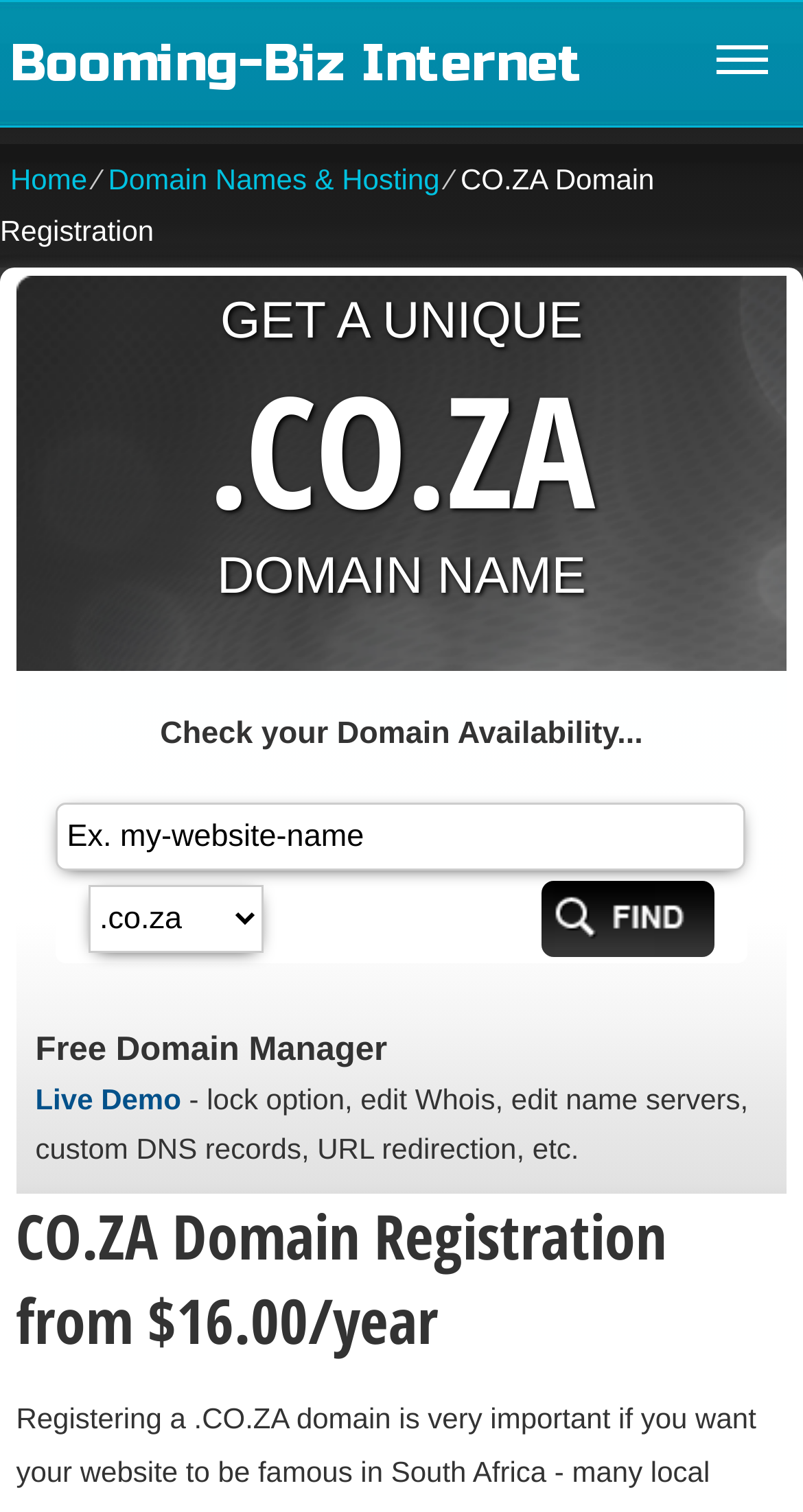Given the element description Domain Names & Hosting, predict the bounding box coordinates for the UI element in the webpage screenshot. The format should be (top-left x, top-left y, bottom-right x, bottom-right y), and the values should be between 0 and 1.

[0.135, 0.108, 0.548, 0.129]